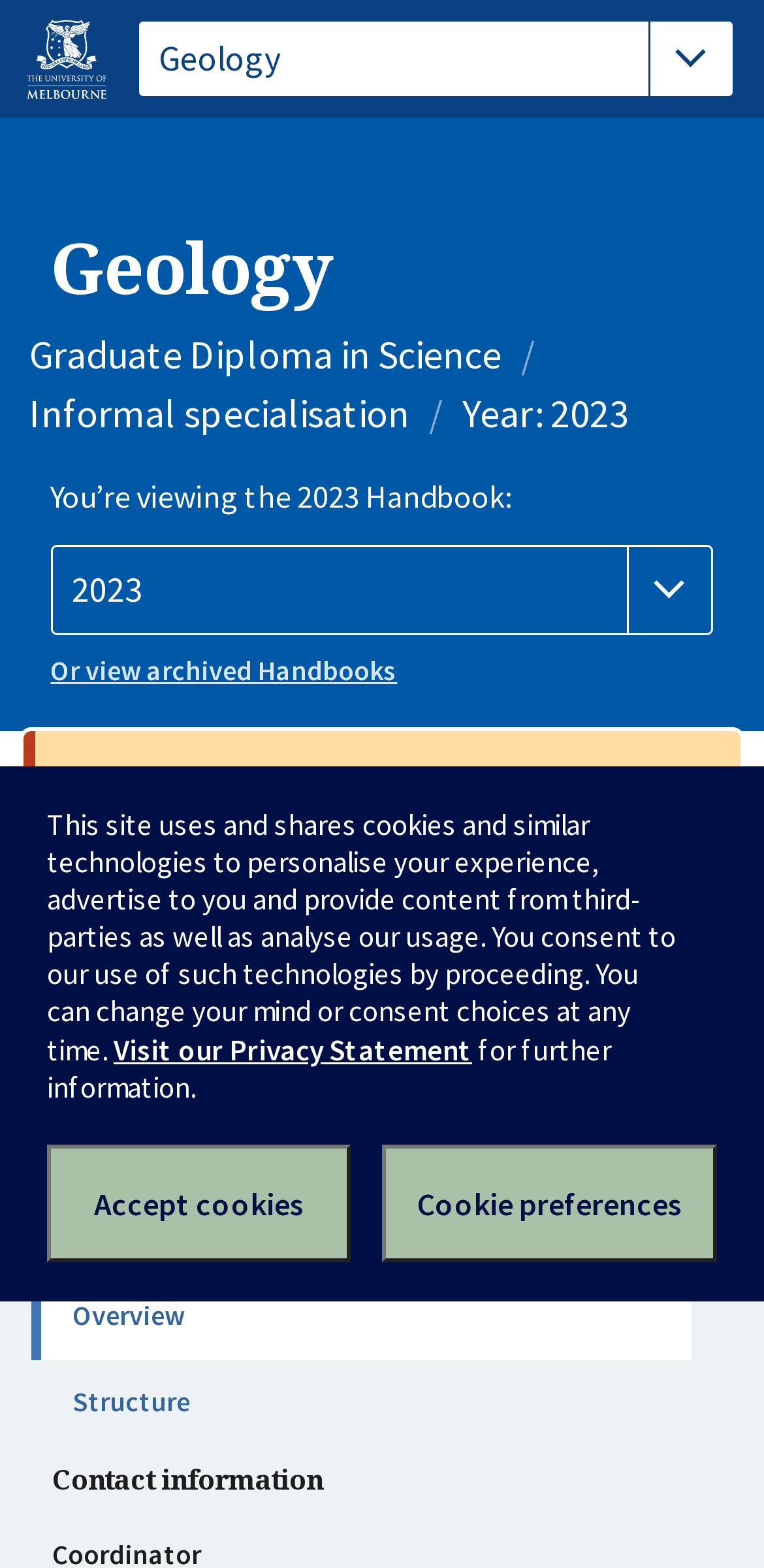Please locate the bounding box coordinates of the region I need to click to follow this instruction: "select a different Handbook year".

[0.069, 0.349, 0.931, 0.404]